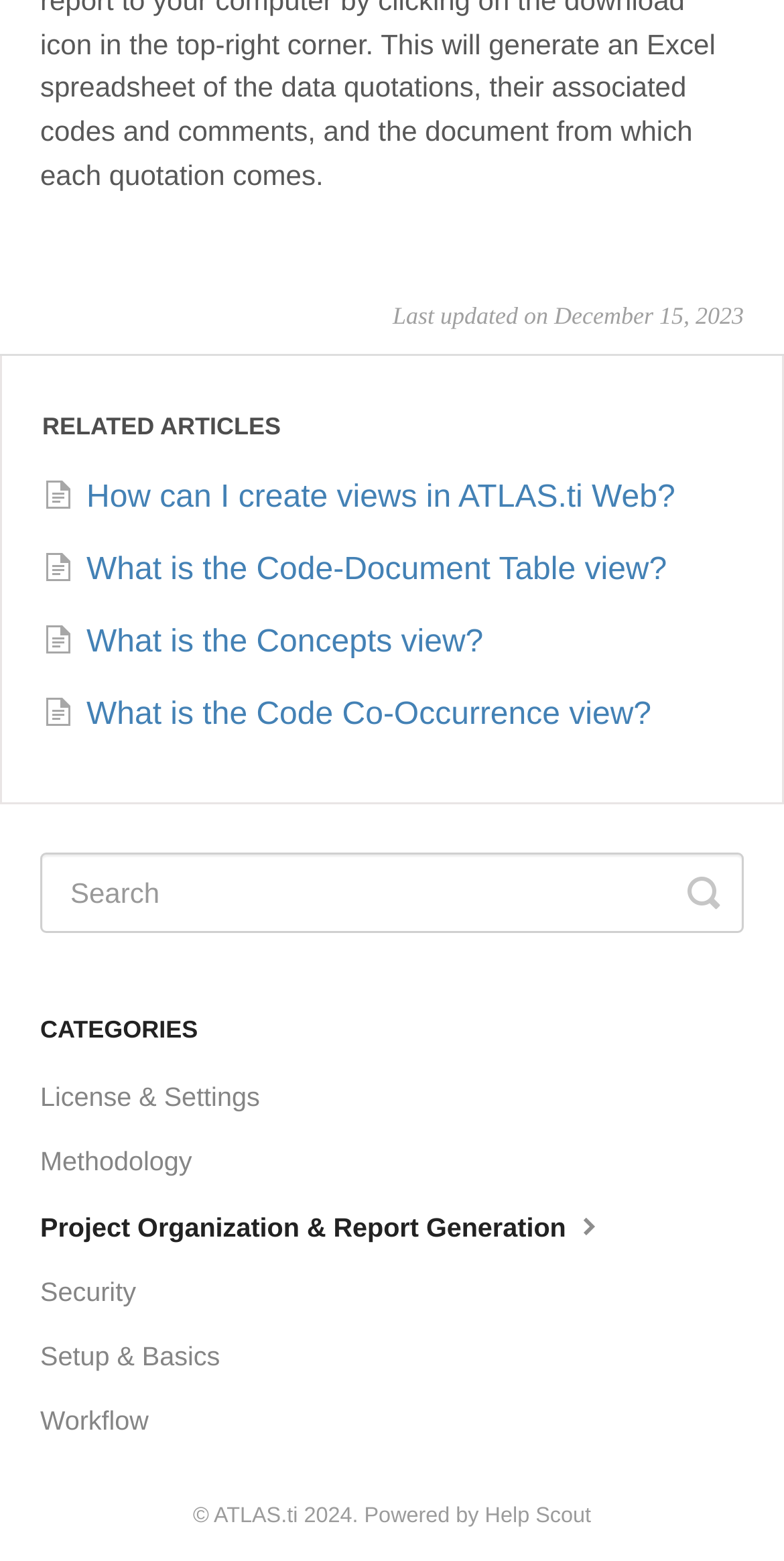Provide the bounding box coordinates for the specified HTML element described in this description: "What is the Concepts view?". The coordinates should be four float numbers ranging from 0 to 1, in the format [left, top, right, bottom].

[0.054, 0.401, 0.616, 0.423]